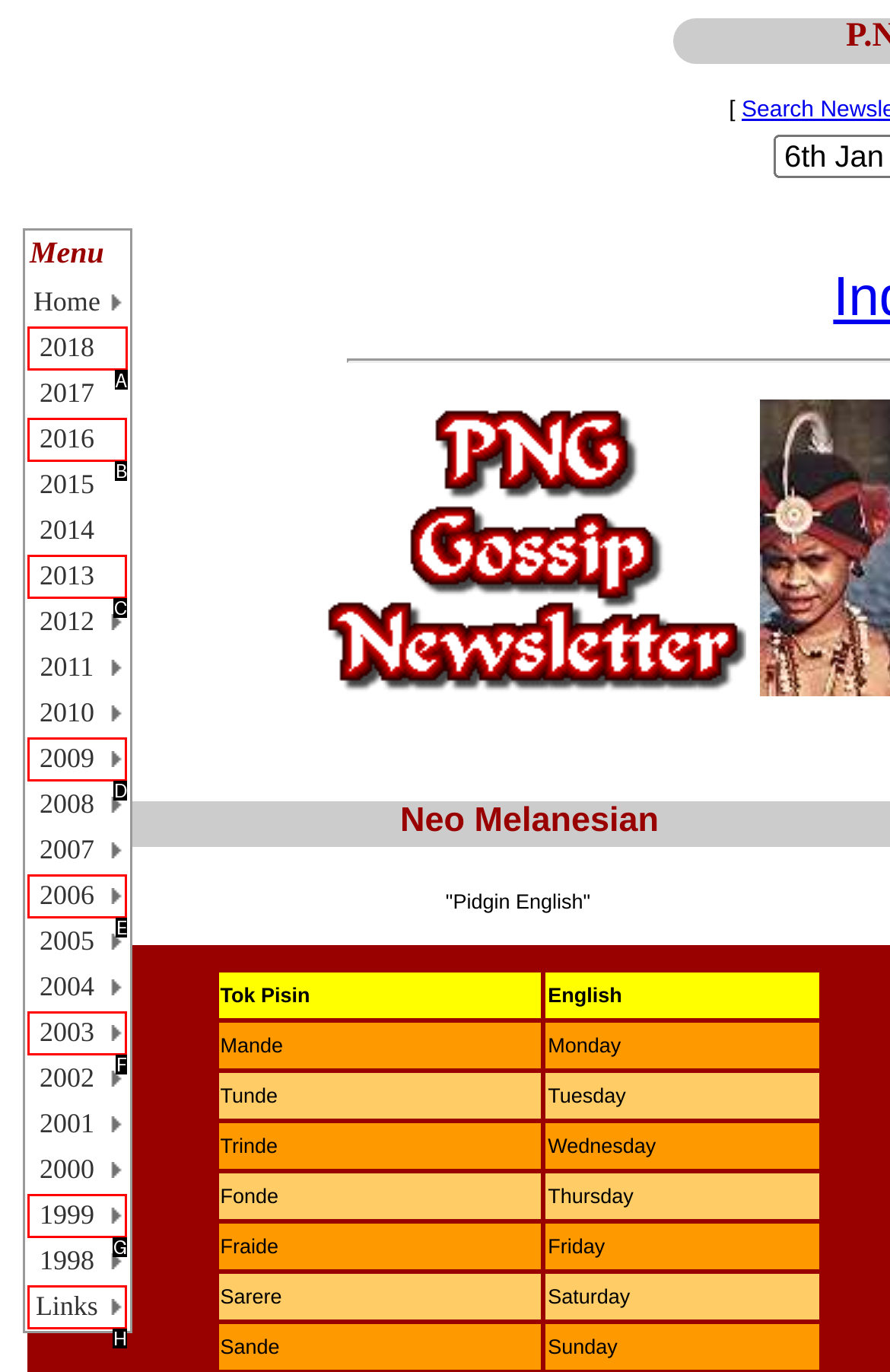Tell me the letter of the UI element I should click to accomplish the task: View 2018 edition based on the choices provided in the screenshot.

A